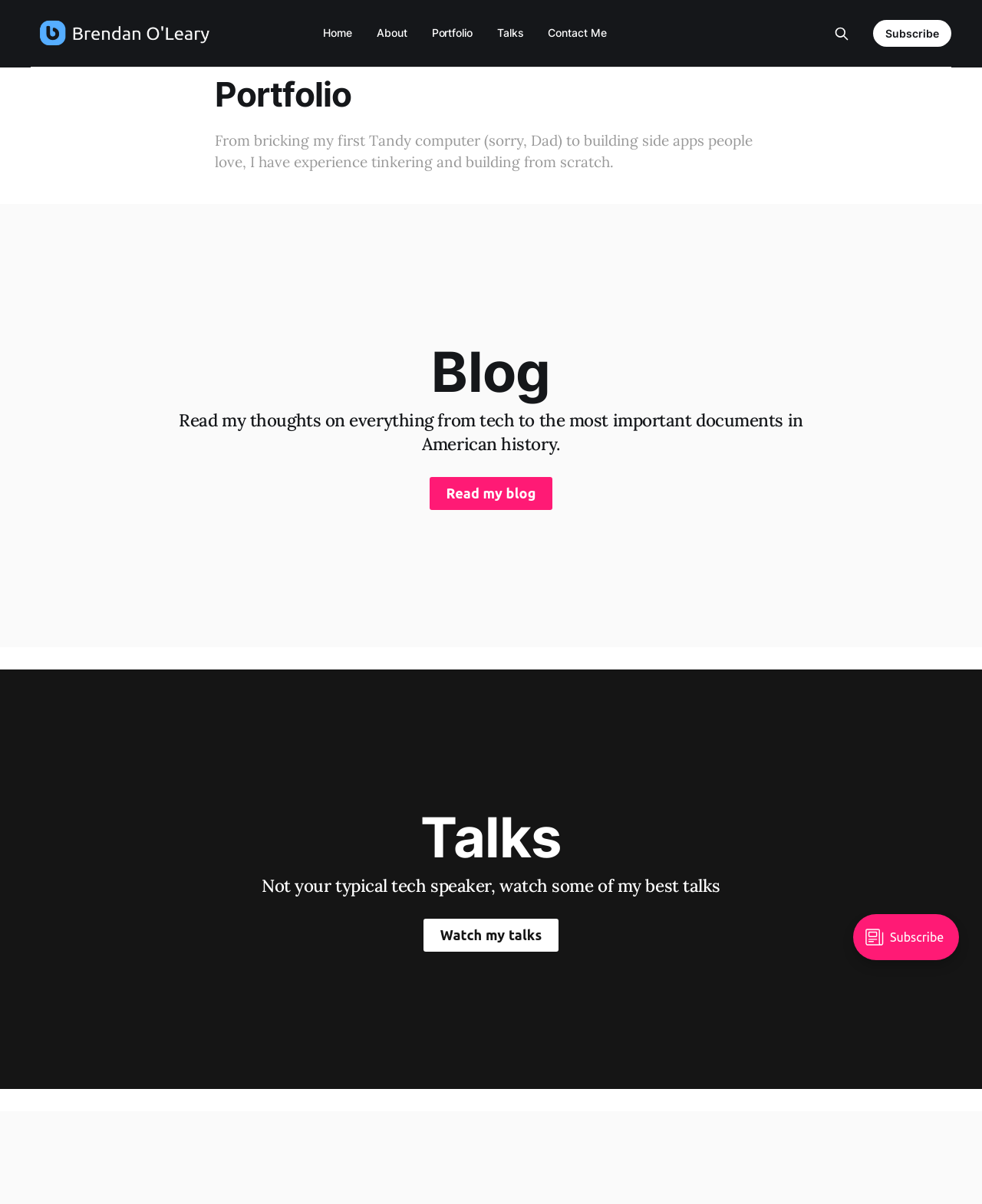Can you provide the bounding box coordinates for the element that should be clicked to implement the instruction: "View Kitty & Miles profile"?

None